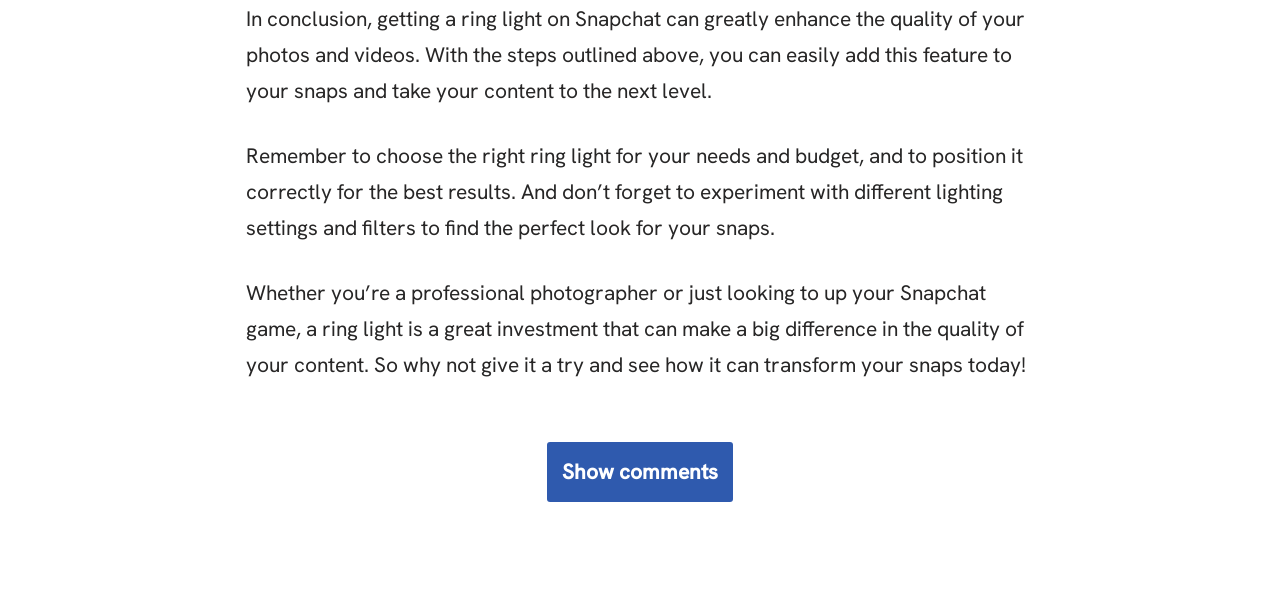Return the bounding box coordinates of the UI element that corresponds to this description: "Cyberbullying: Think before you post". The coordinates must be given as four float numbers in the range of 0 and 1, [left, top, right, bottom].

None